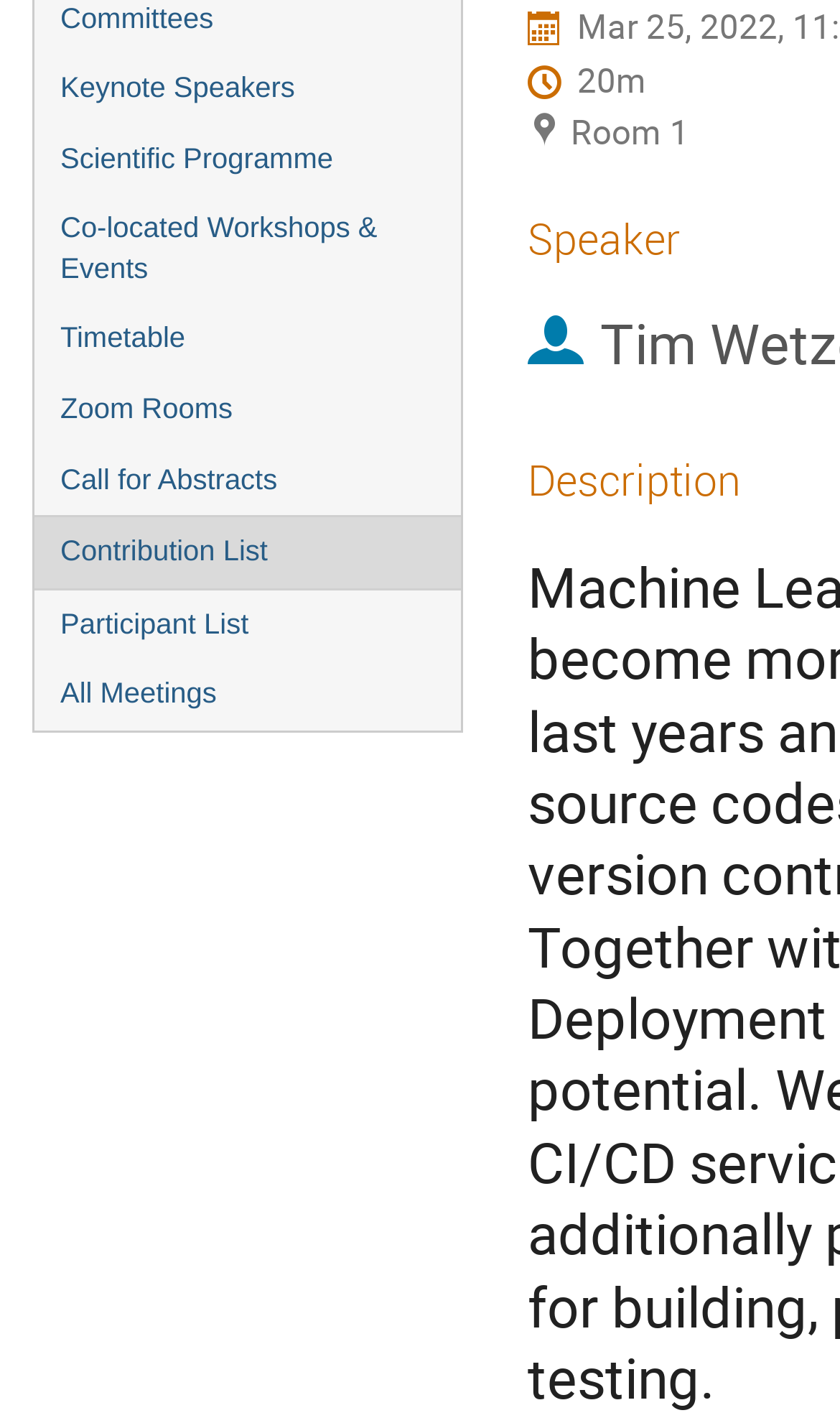Based on the element description Call for Abstracts, identify the bounding box of the UI element in the given webpage screenshot. The coordinates should be in the format (top-left x, top-left y, bottom-right x, bottom-right y) and must be between 0 and 1.

[0.041, 0.314, 0.549, 0.363]